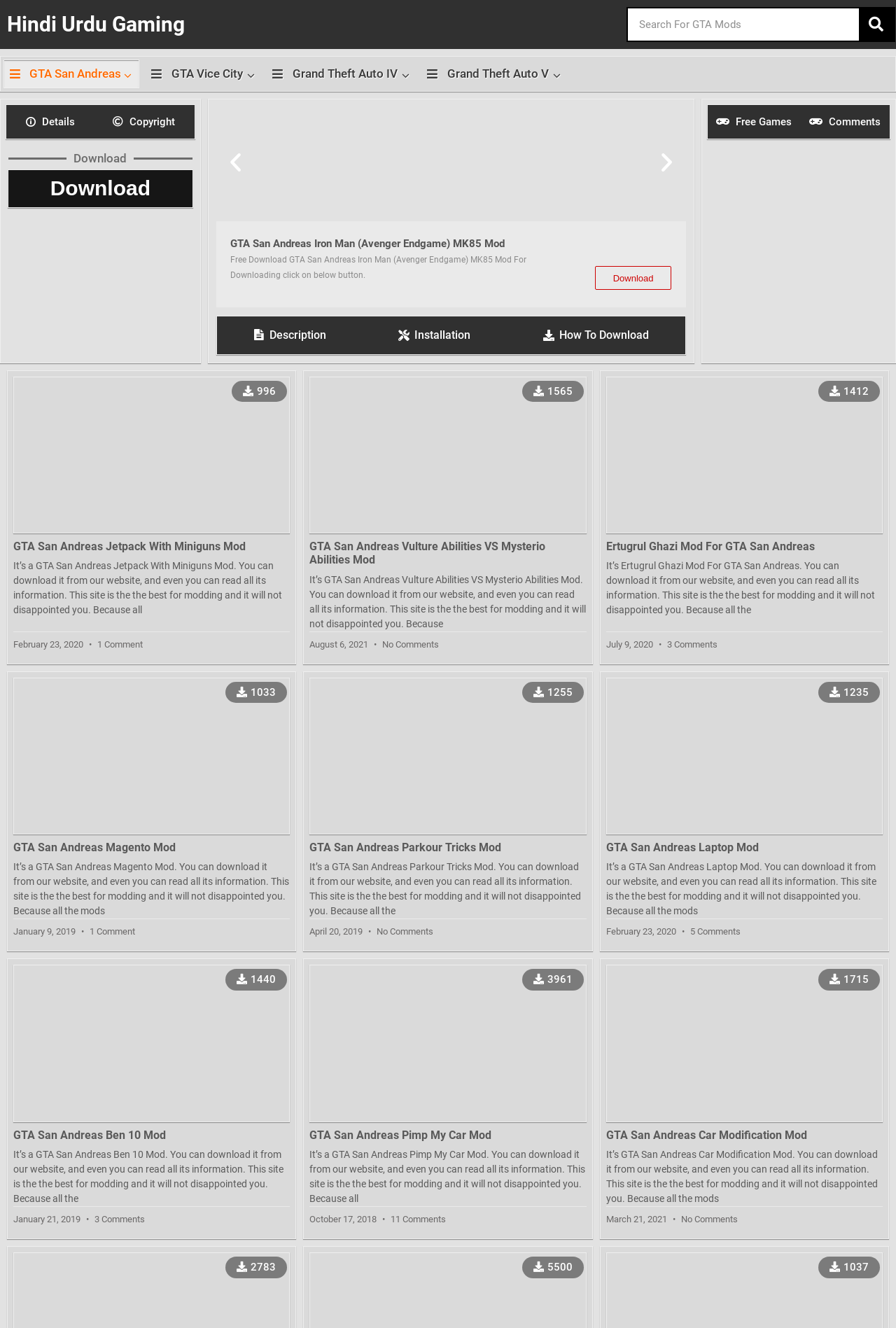Find the bounding box coordinates for the UI element whose description is: "Download". The coordinates should be four float numbers between 0 and 1, in the format [left, top, right, bottom].

[0.008, 0.127, 0.216, 0.156]